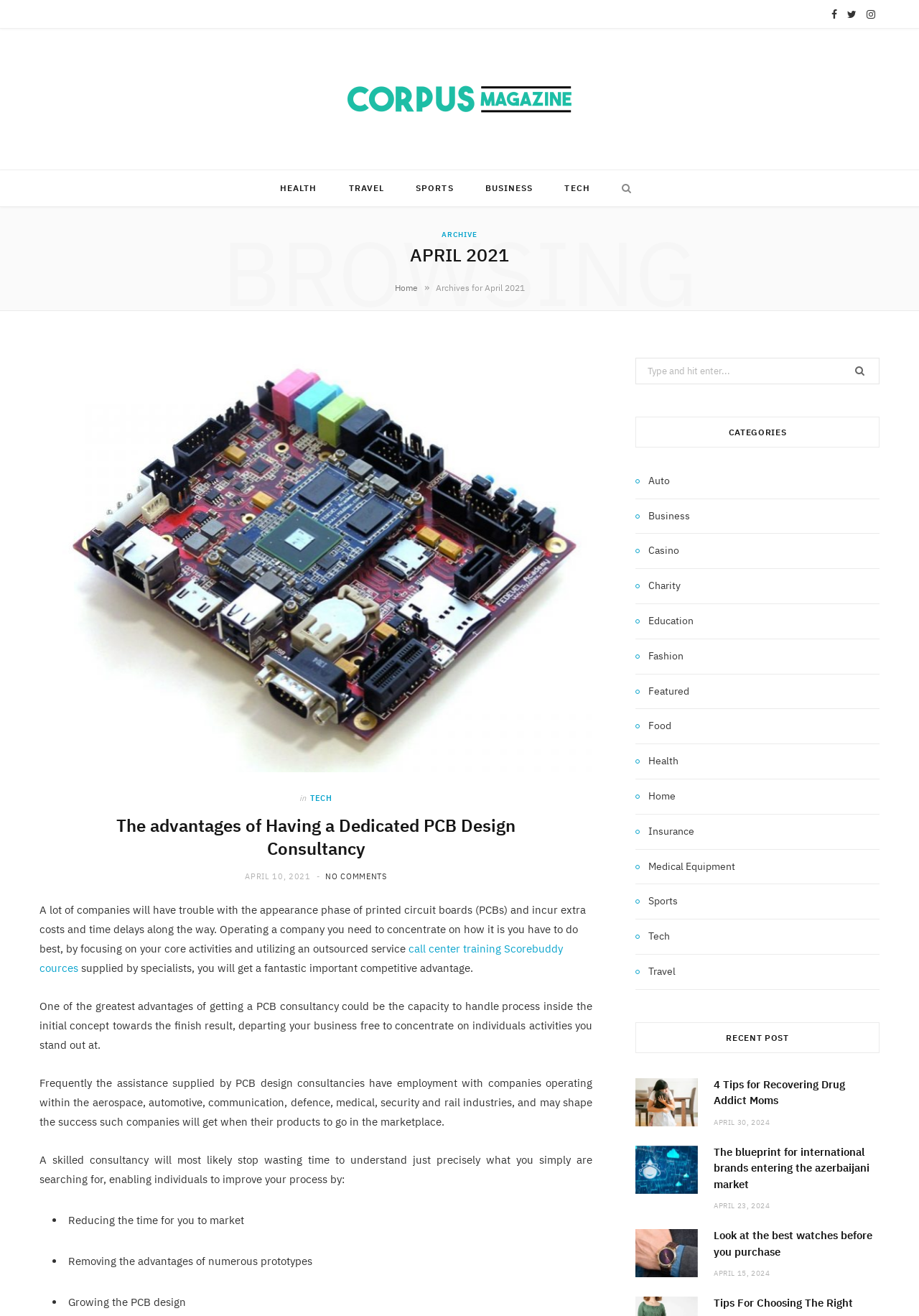What is the category of the article 'The advantages of Having a Dedicated PCB Design Consultancy'?
Can you offer a detailed and complete answer to this question?

I found the article 'The advantages of Having a Dedicated PCB Design Consultancy' in the webpage, and it is categorized under 'TECH' which is one of the categories listed in the webpage.